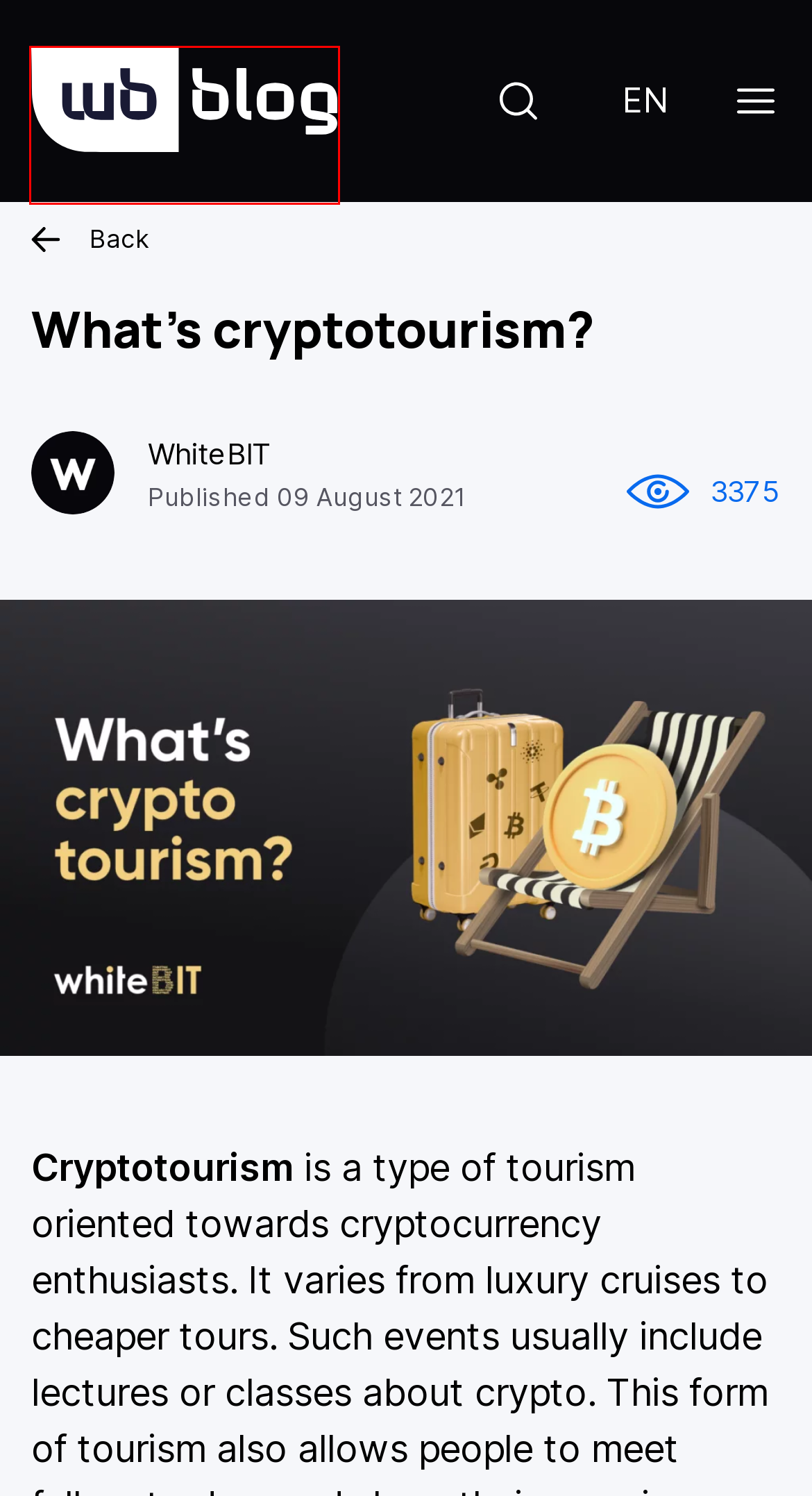Examine the screenshot of a webpage with a red bounding box around an element. Then, select the webpage description that best represents the new page after clicking the highlighted element. Here are the descriptions:
A. What Is Crypto Arbitrage Trading And How Does It Work? | WhiteBIT Blog
B. B2B | WhiteBIT Blog
C. What Is a Seed Phrase In Crypto: Complete Guide | WhiteBIT Blog
D. How Does the Passkey Verification Method Work? | WhiteBIT Blog
E. WhiteBIT Blog: Useful Information About Cryptocurrency
F. What is a Liquidity Pool and How Does it Work? | WhiteBIT Blog
G. Activities | All promotions on WhiteBIT Exchange | WhiteBIT Blog
H. What blockchains can be found on WhiteBIT? | WhiteBIT Blog

E